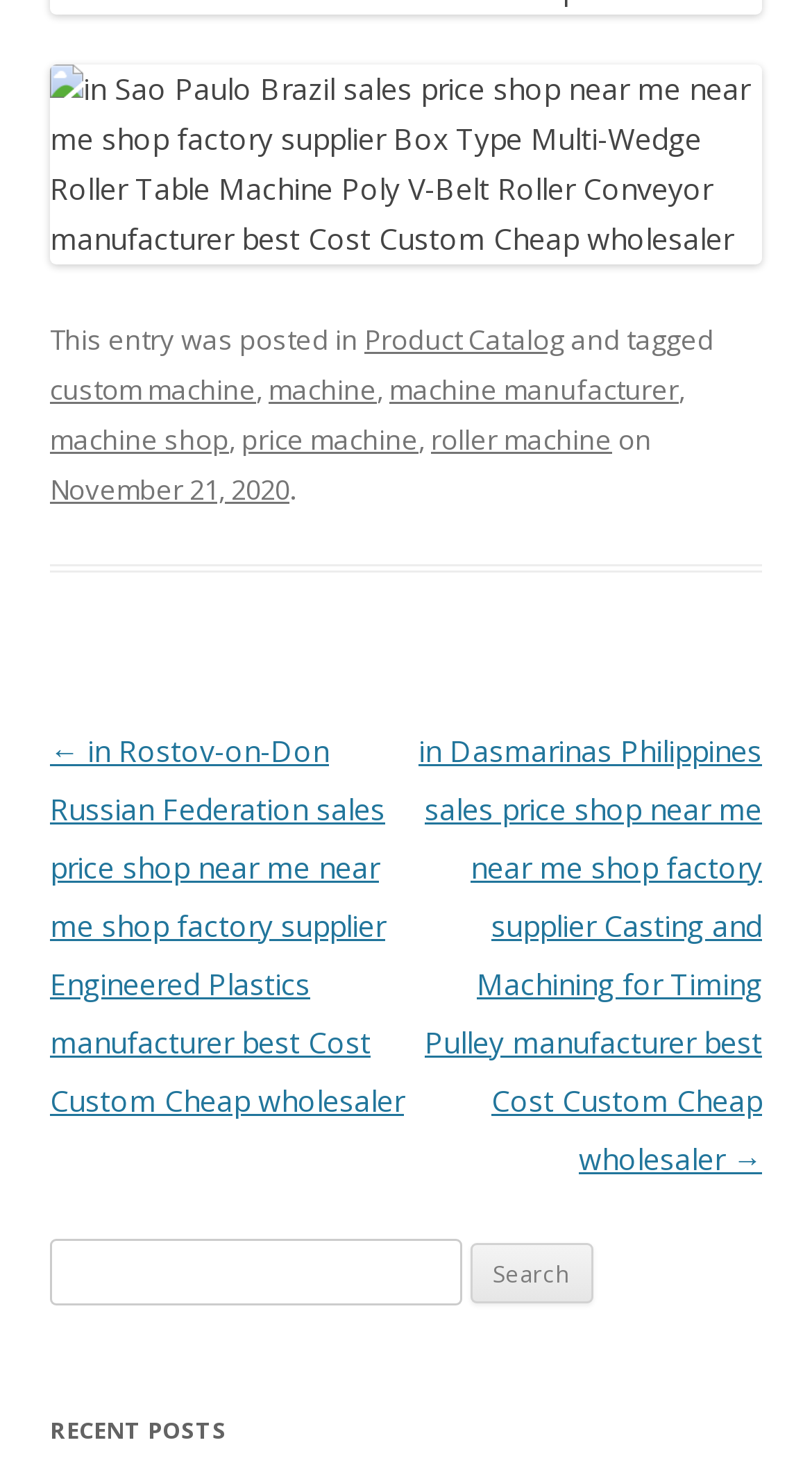What is the date of the post?
Please respond to the question with a detailed and well-explained answer.

The footer section of the webpage has a link 'November 21, 2020' which is the date of the post.